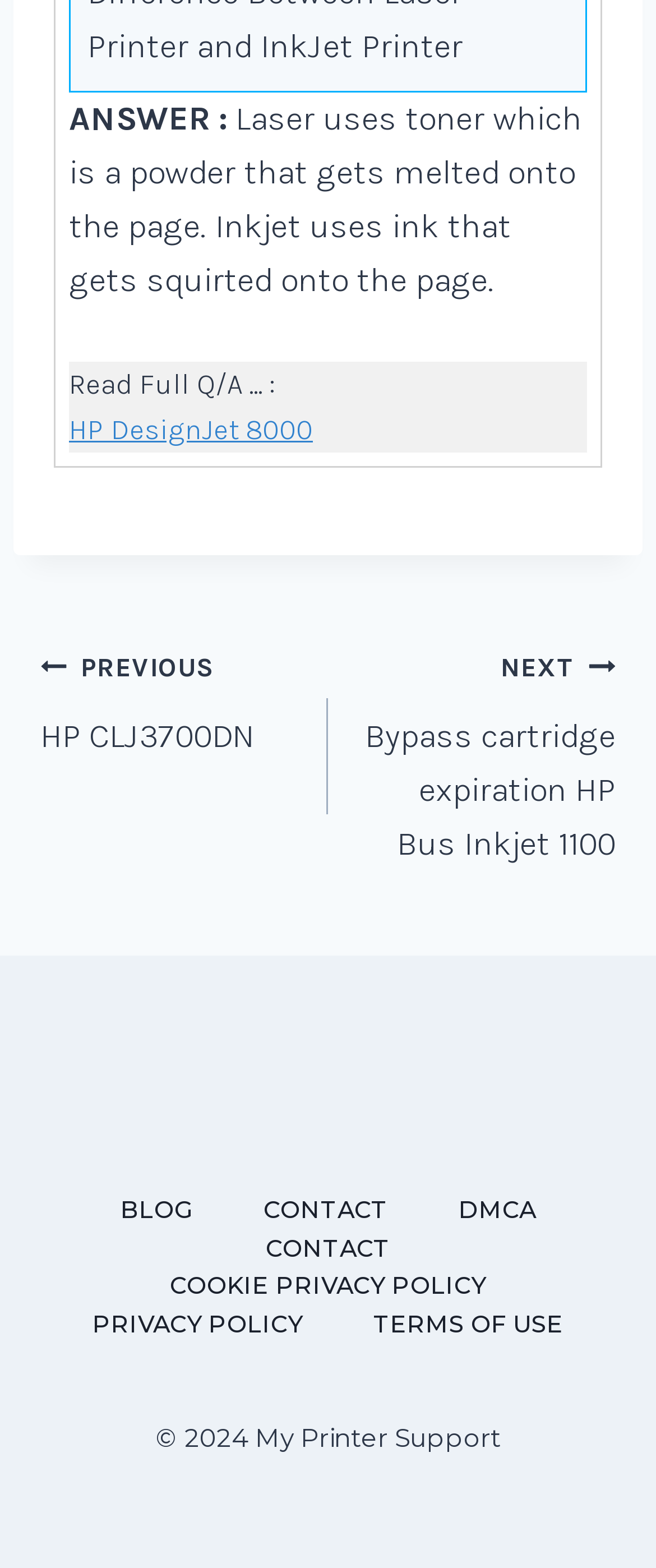Determine the bounding box coordinates of the section to be clicked to follow the instruction: "Click on the pin icon". The coordinates should be given as four float numbers between 0 and 1, formatted as [left, top, right, bottom].

None